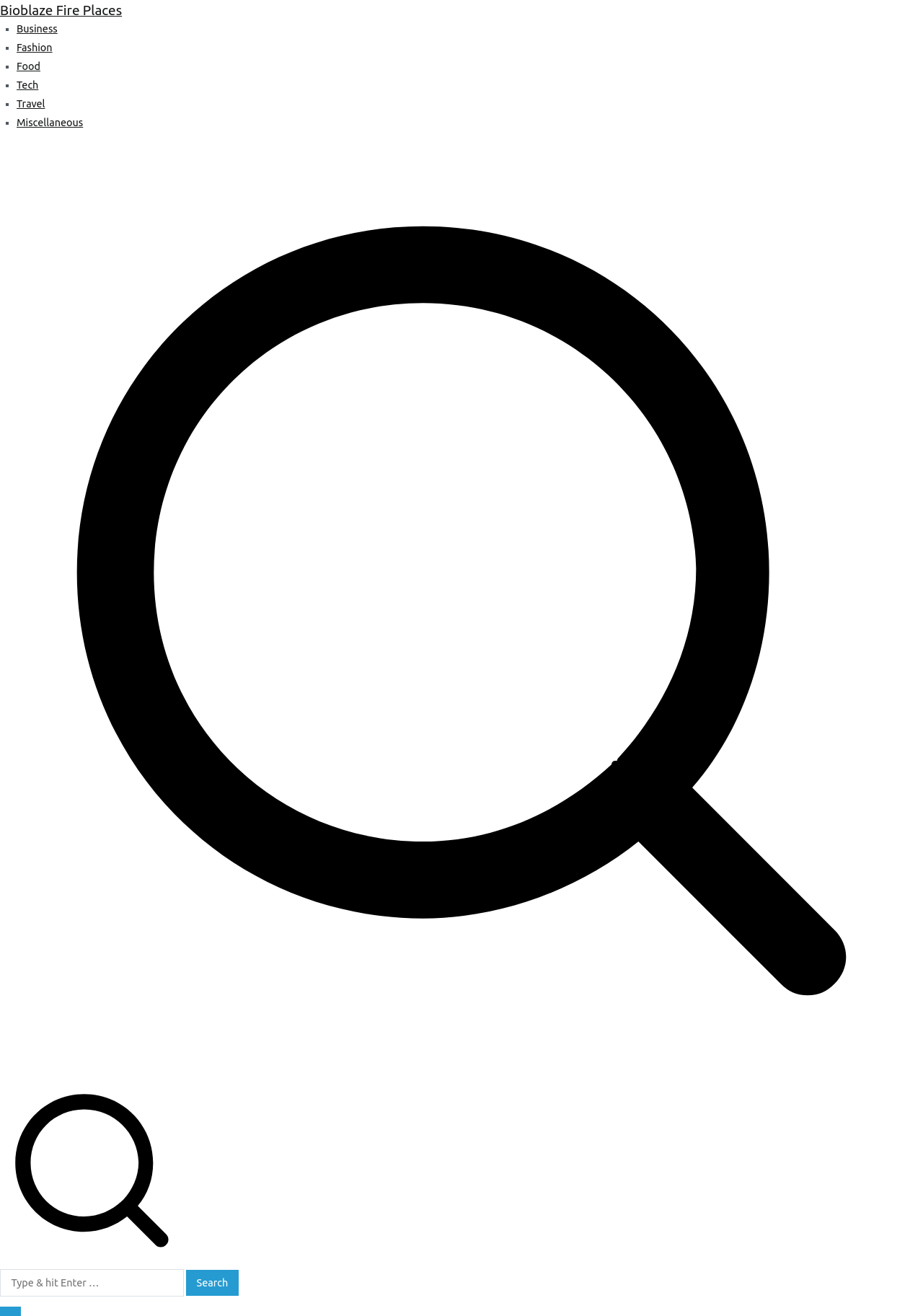Can you find the bounding box coordinates of the area I should click to execute the following instruction: "Visit Bioblaze Fire Places"?

[0.0, 0.002, 0.132, 0.014]